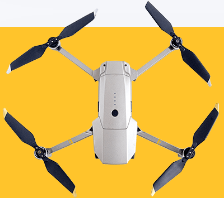Look at the image and answer the question in detail:
In which category is this drone featured?

The caption explicitly states that this drone is part of the 'Camera Drones' category, highlighted among new arrivals in gaming and photography accessories.